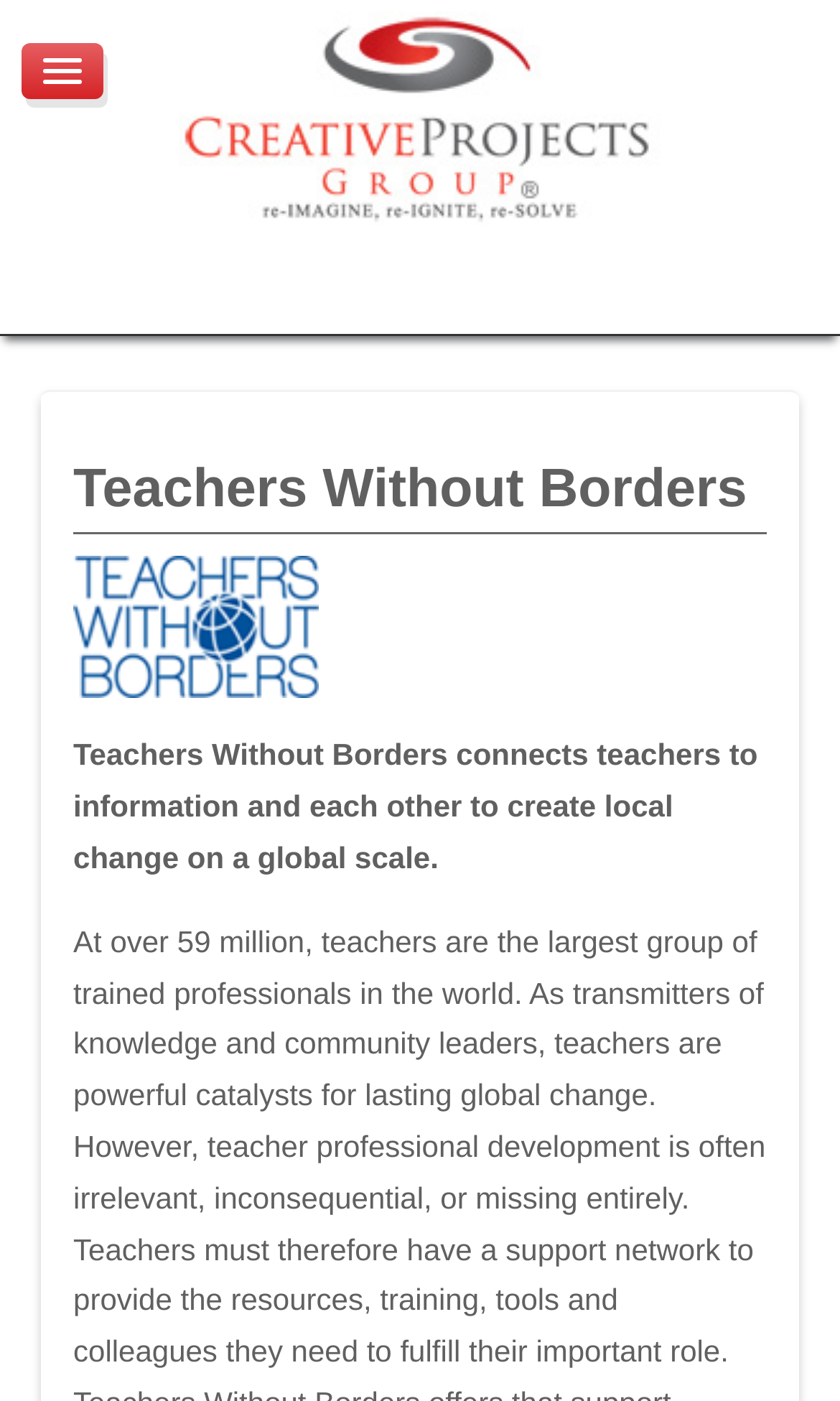Explain the webpage's layout and main content in detail.

The webpage is titled "Teachers Without Borders" and has a prominent heading with the same title, located near the top center of the page. Below the heading, there is an image with the alt text "twithoutb", positioned slightly to the left of center.

Above the heading, there is a row of seven links, aligned horizontally and centered on the page. The links are labeled "Home", "What We do", "Who We Are", "Publications & Products", "News & Events", "Links", and "Contact", in that order from left to right.

Further down the page, there is a paragraph of text that summarizes the organization's mission, stating that "Teachers Without Borders connects teachers to information and each other to create local change on a global scale." This text is positioned below the image and spans most of the page's width.